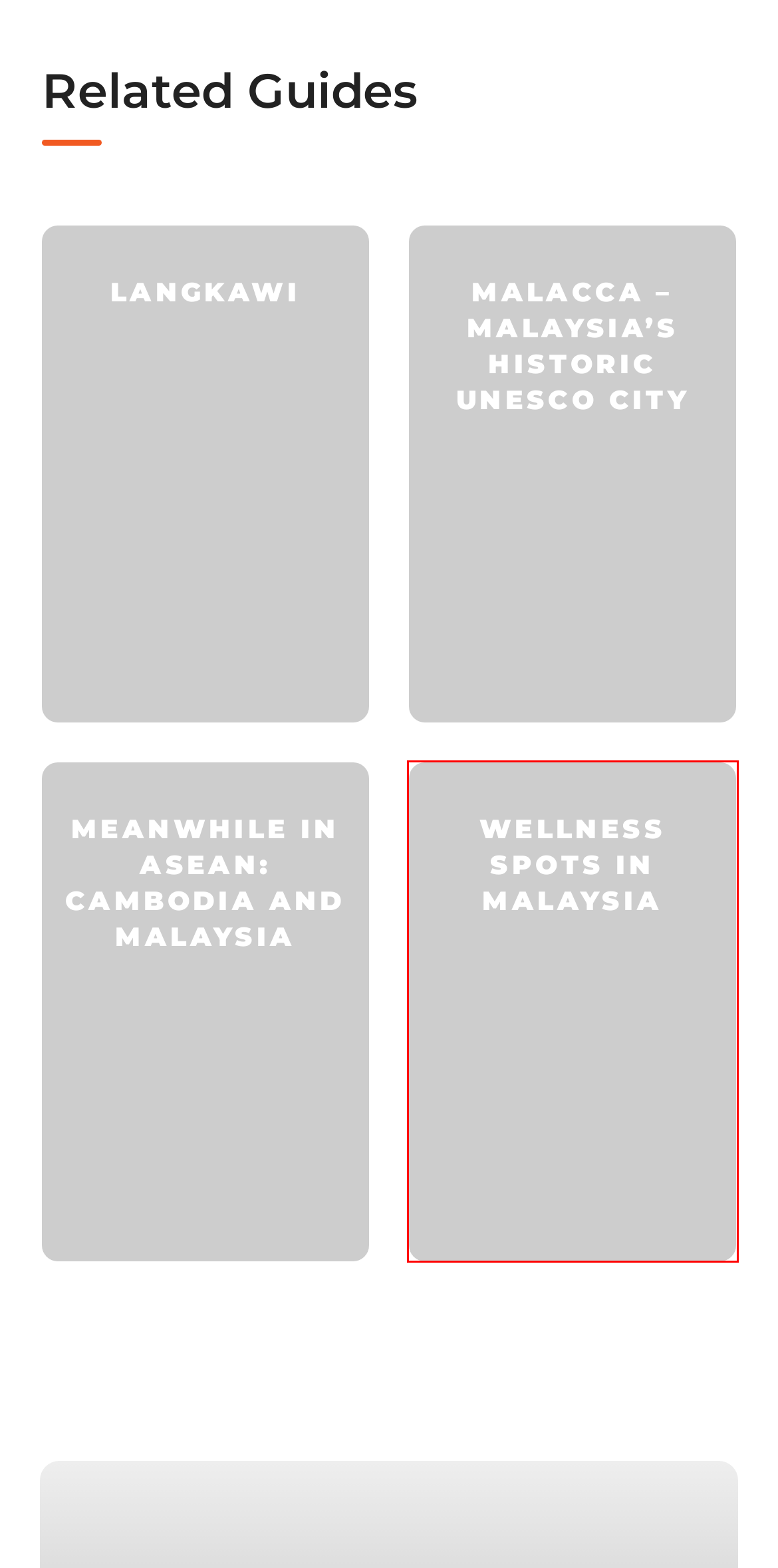You’re provided with a screenshot of a webpage that has a red bounding box around an element. Choose the best matching webpage description for the new page after clicking the element in the red box. The options are:
A. ELMNTL | Custom Website Design, Branding, Digital Marketing
B. Activities | Southeast Asia Travel
C. Malaysia Travel | Places to Visit in Malaysia | Southeast Asia Travel
D. Wellness Spots in Malaysia | Southeast Asia Travel
E. Malacca - Malaysia's Historic UNESCO City | Southeast Asia Travel
F. Visit Southeast Asia | Travel Info for the Southeast Asia Region
G. Meanwhile in ASEAN: Cambodia and Malaysia | Sun Seeking Tour | Southeast Asia Travel
H. Langkawi | Southeast Asia Travel

D